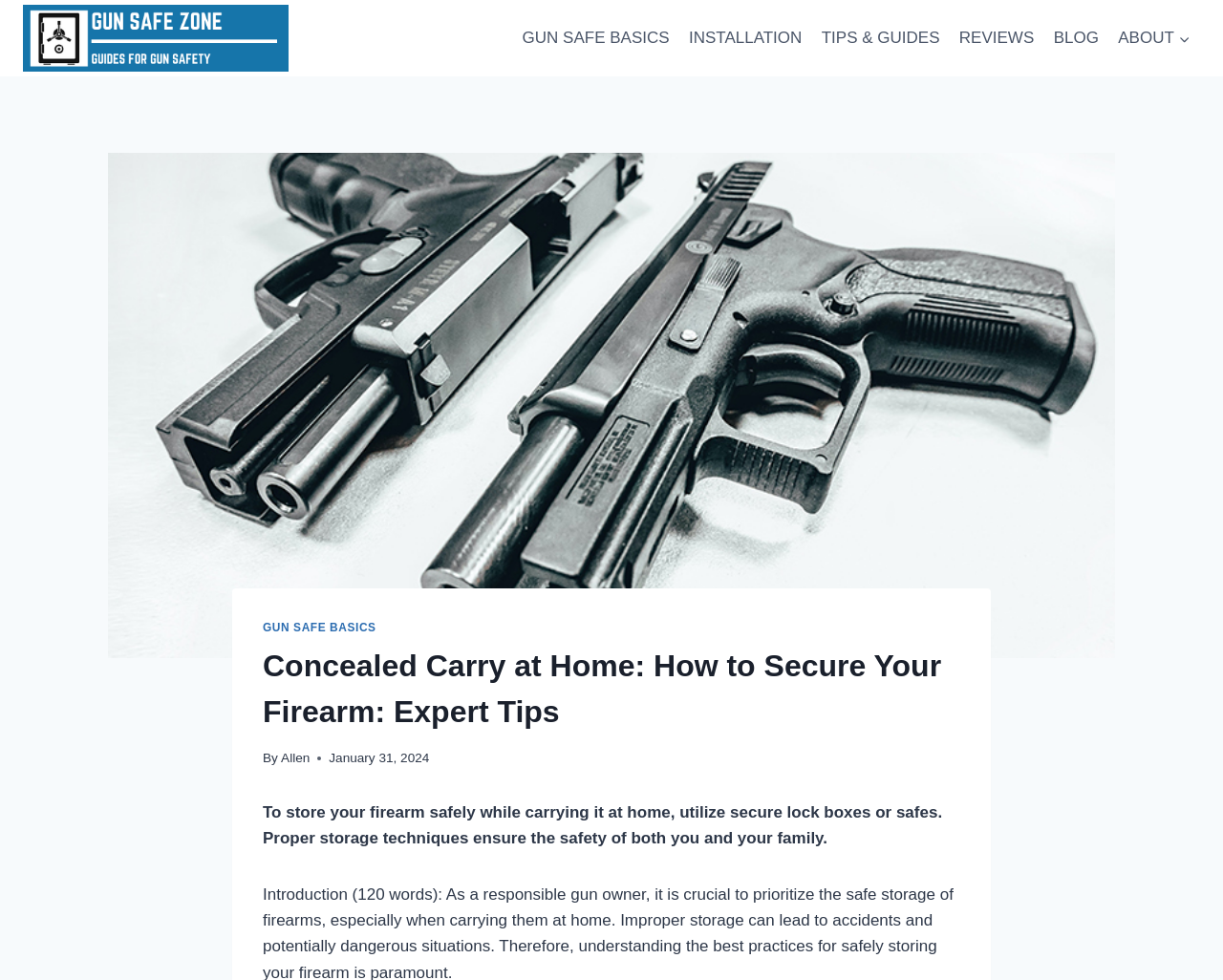Please locate the clickable area by providing the bounding box coordinates to follow this instruction: "read the article".

[0.088, 0.156, 0.912, 0.672]